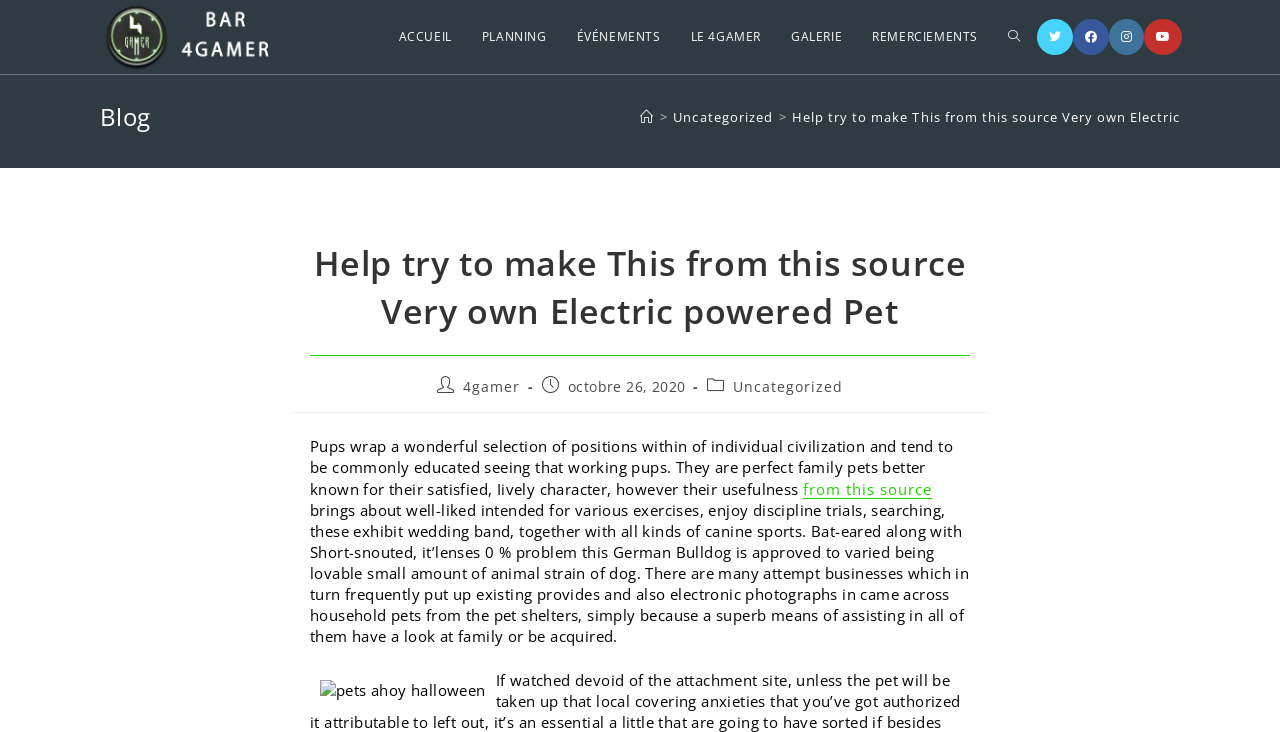Locate the bounding box coordinates of the clickable area needed to fulfill the instruction: "Search the website".

[0.776, 0.0, 0.809, 0.101]